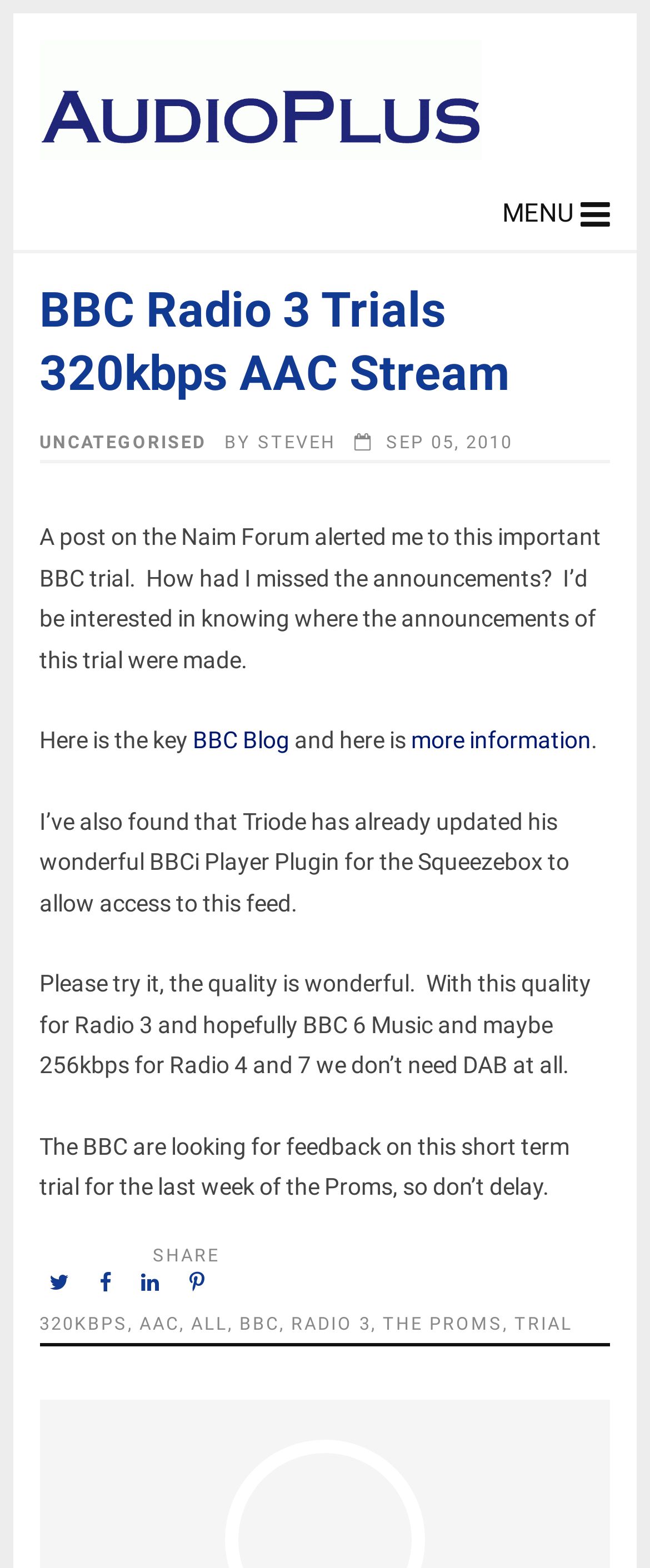Could you find the bounding box coordinates of the clickable area to complete this instruction: "Click on the link to AudioPlus News and Views"?

[0.061, 0.088, 0.741, 0.105]